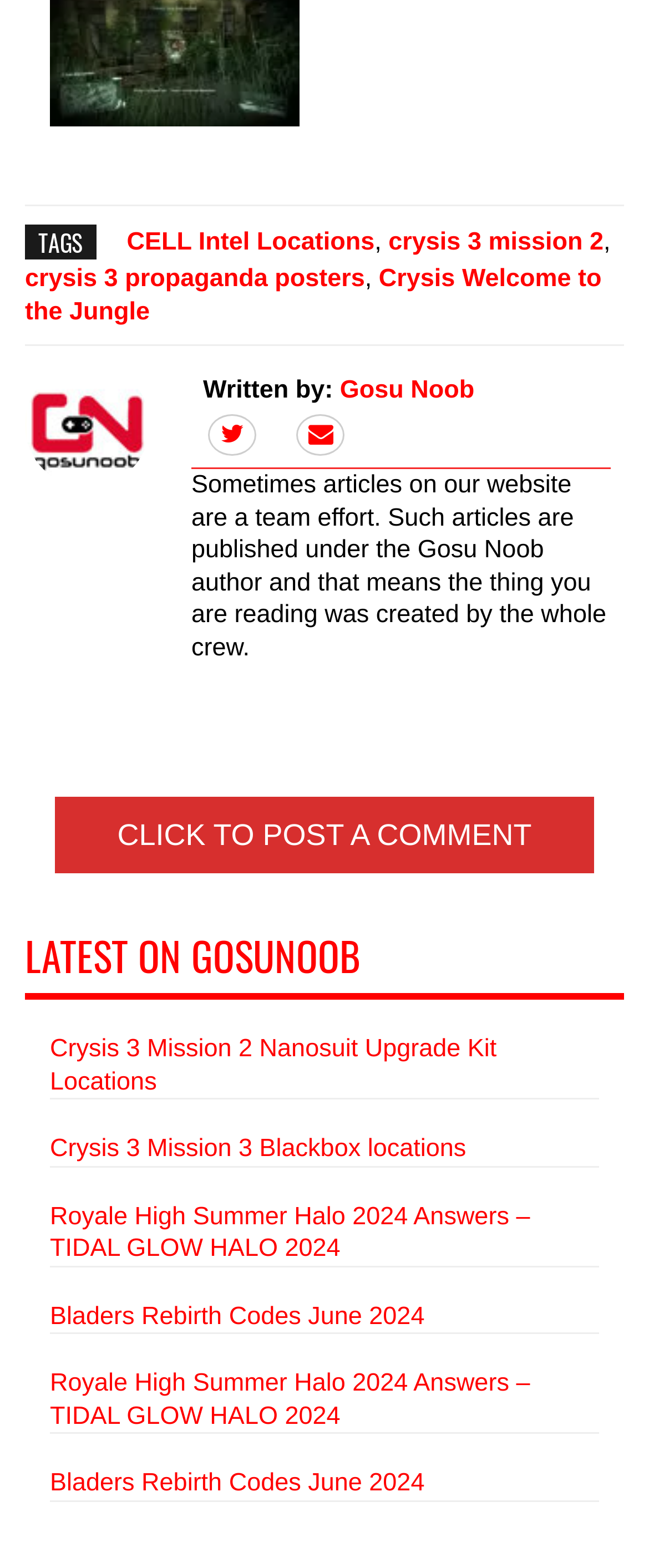What is the topic of the current article?
Using the image, elaborate on the answer with as much detail as possible.

The topic of the current article can be determined by looking at the link 'Crysis 3 mission 2 propaganda poster' at the top of the webpage, which suggests that the article is about a specific mission in the Crysis 3 game.